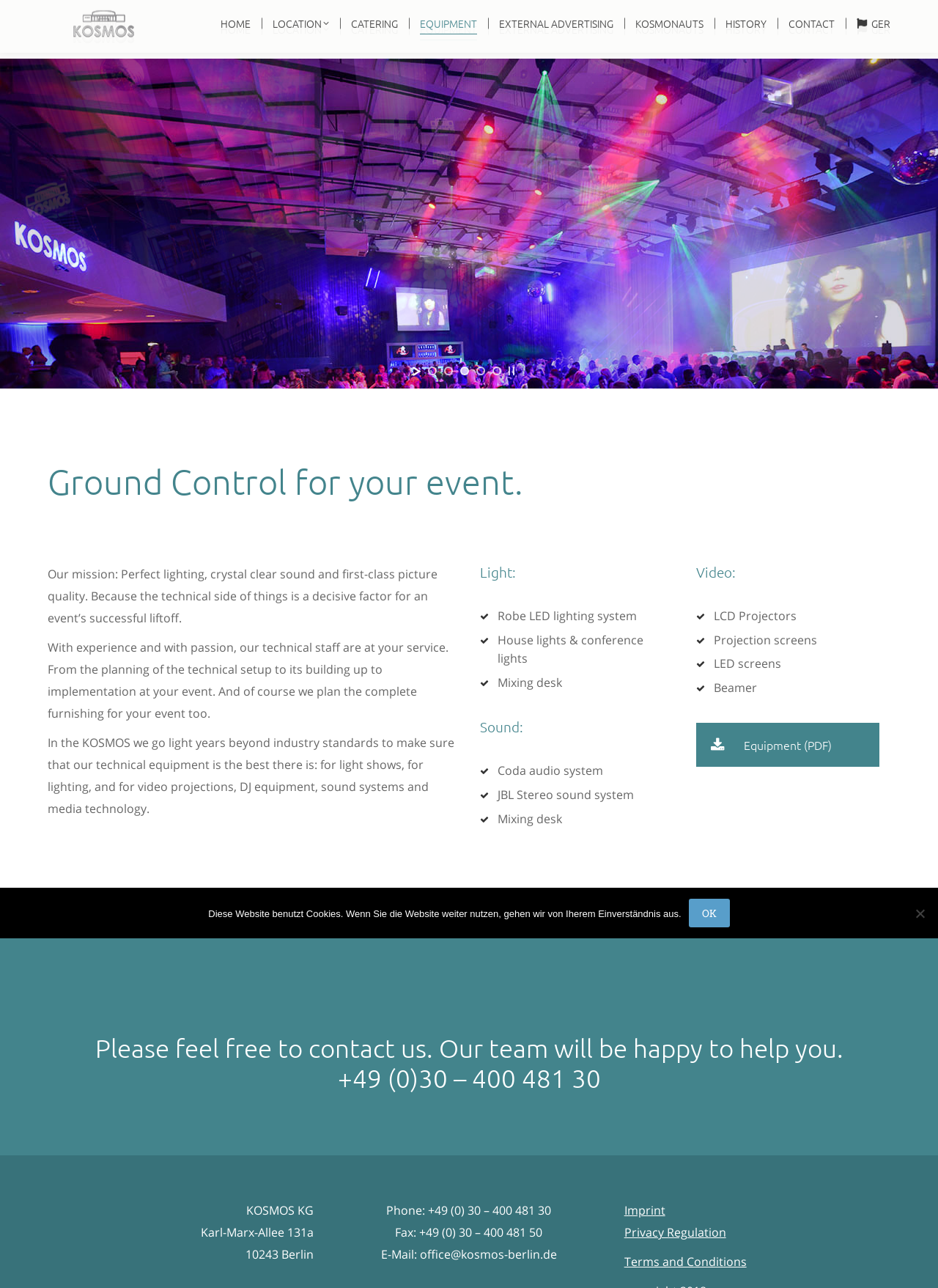What is the main title displayed on this webpage?

Ground Control for your event.